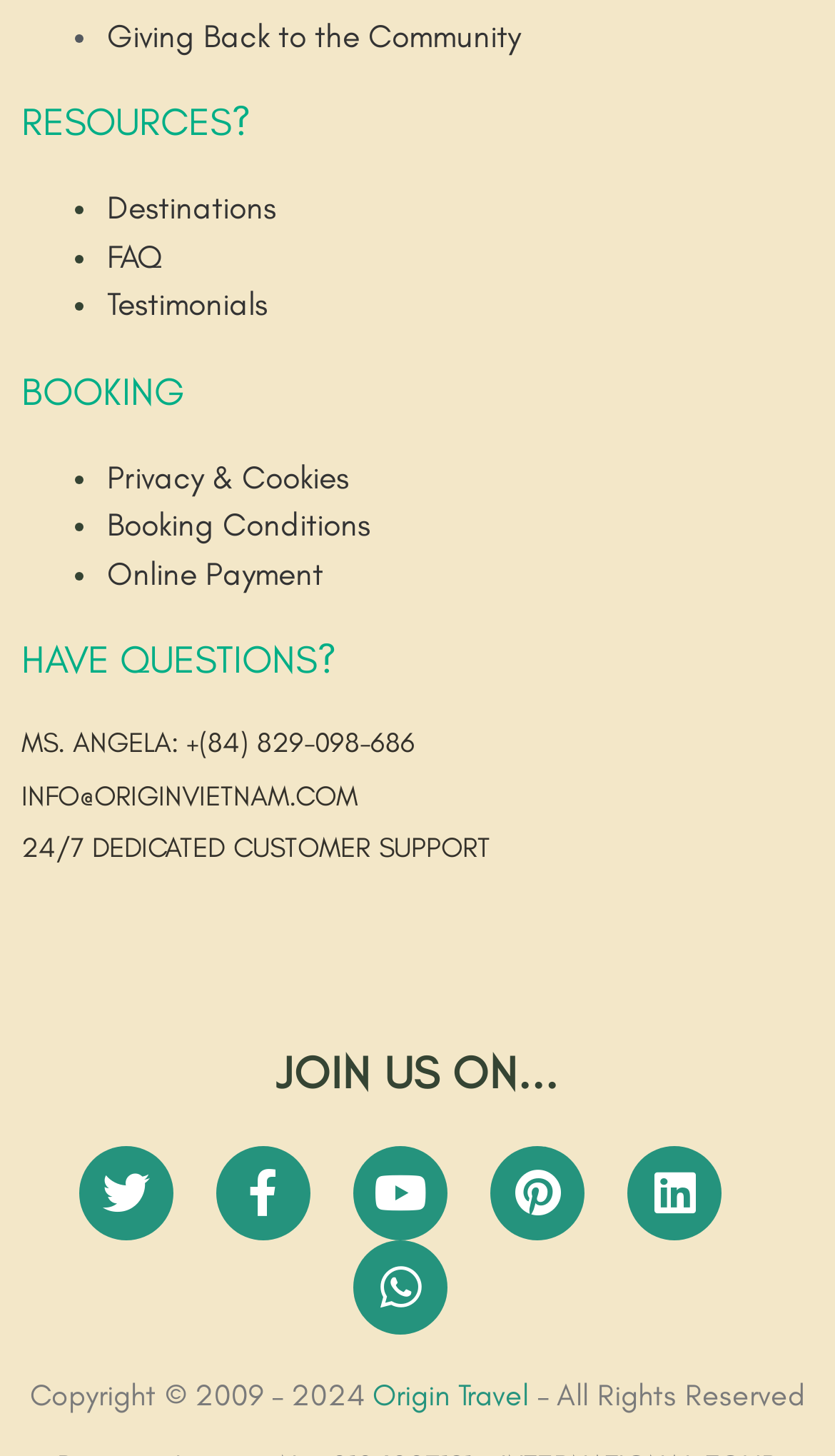Utilize the details in the image to thoroughly answer the following question: How many links are available under the 'RESOURCES' section?

The 'RESOURCES' section can be found at the top of the webpage, and it contains five links: 'Giving Back to the Community', 'Destinations', 'FAQ', 'Testimonials', and 'Privacy & Cookies'.